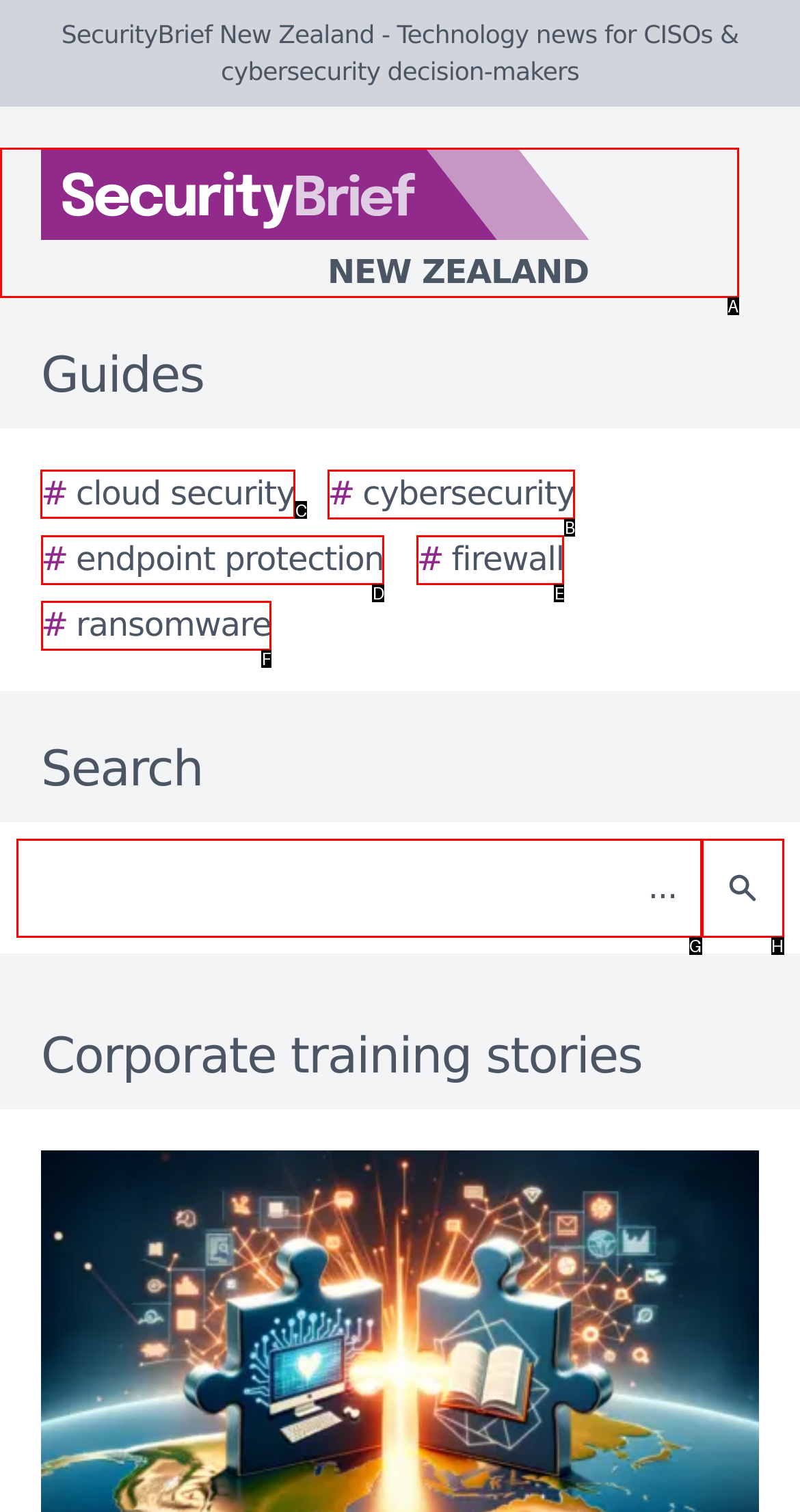Determine which HTML element to click for this task: Search for cloud security Provide the letter of the selected choice.

C